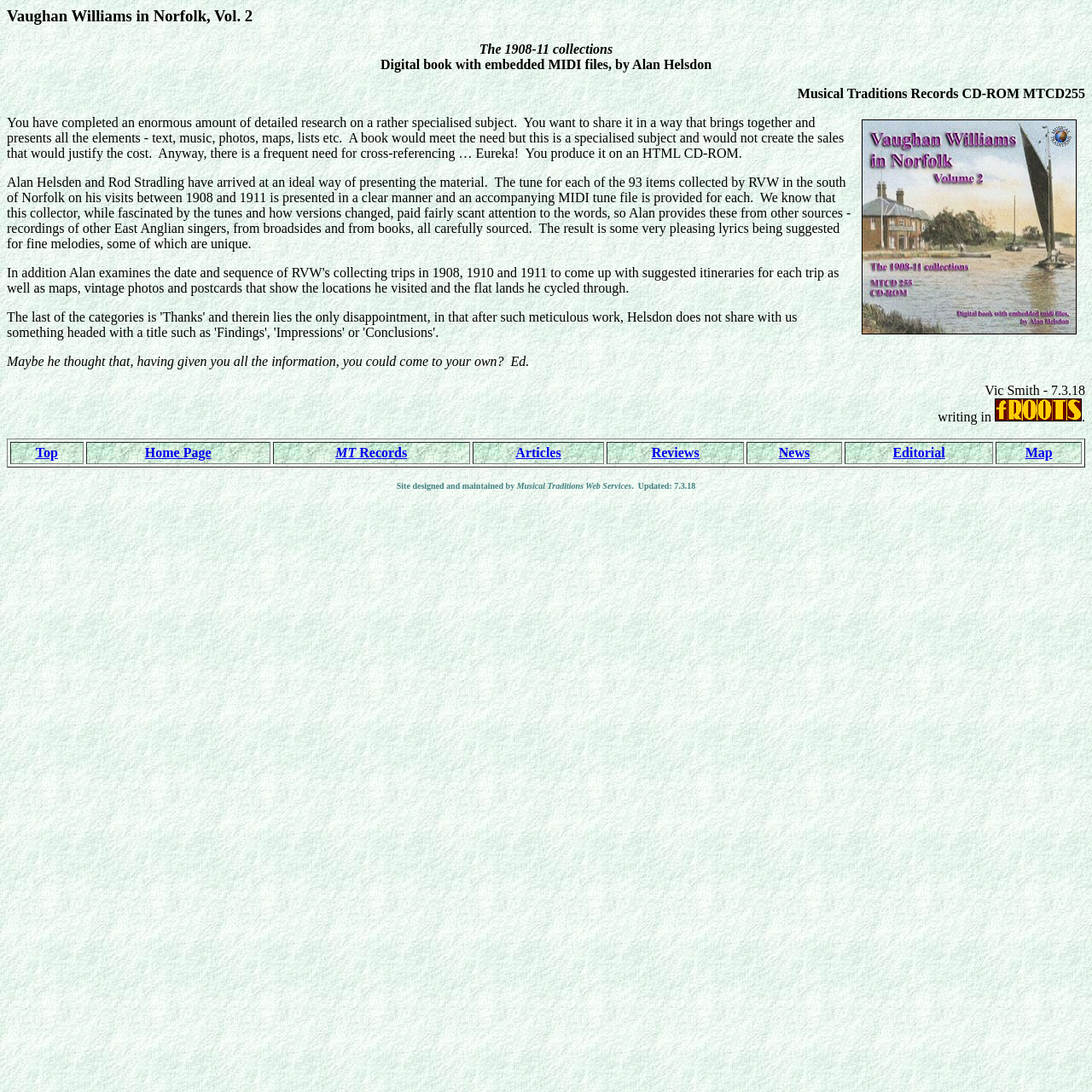Could you provide the bounding box coordinates for the portion of the screen to click to complete this instruction: "View 'Map'"?

[0.939, 0.408, 0.964, 0.421]